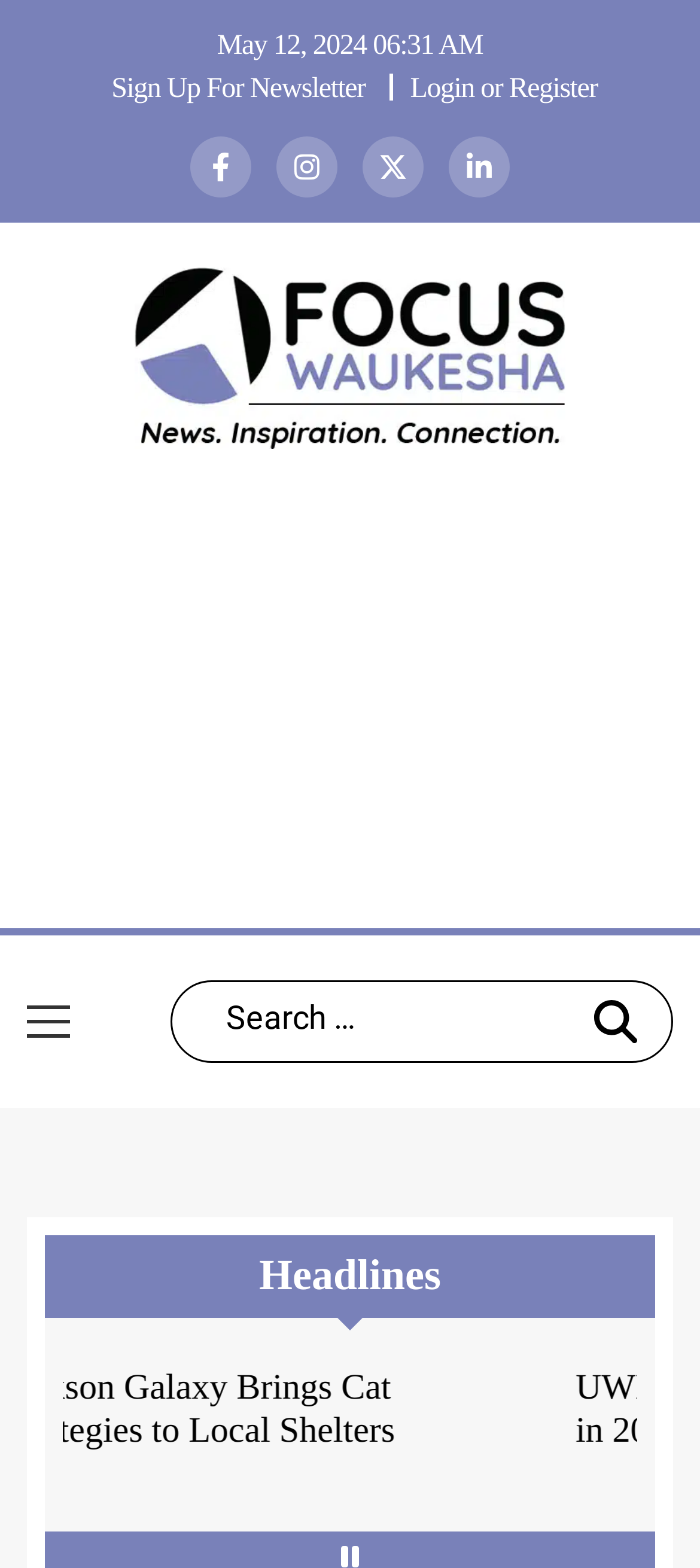Specify the bounding box coordinates of the element's area that should be clicked to execute the given instruction: "View headlines". The coordinates should be four float numbers between 0 and 1, i.e., [left, top, right, bottom].

[0.064, 0.788, 0.936, 0.841]